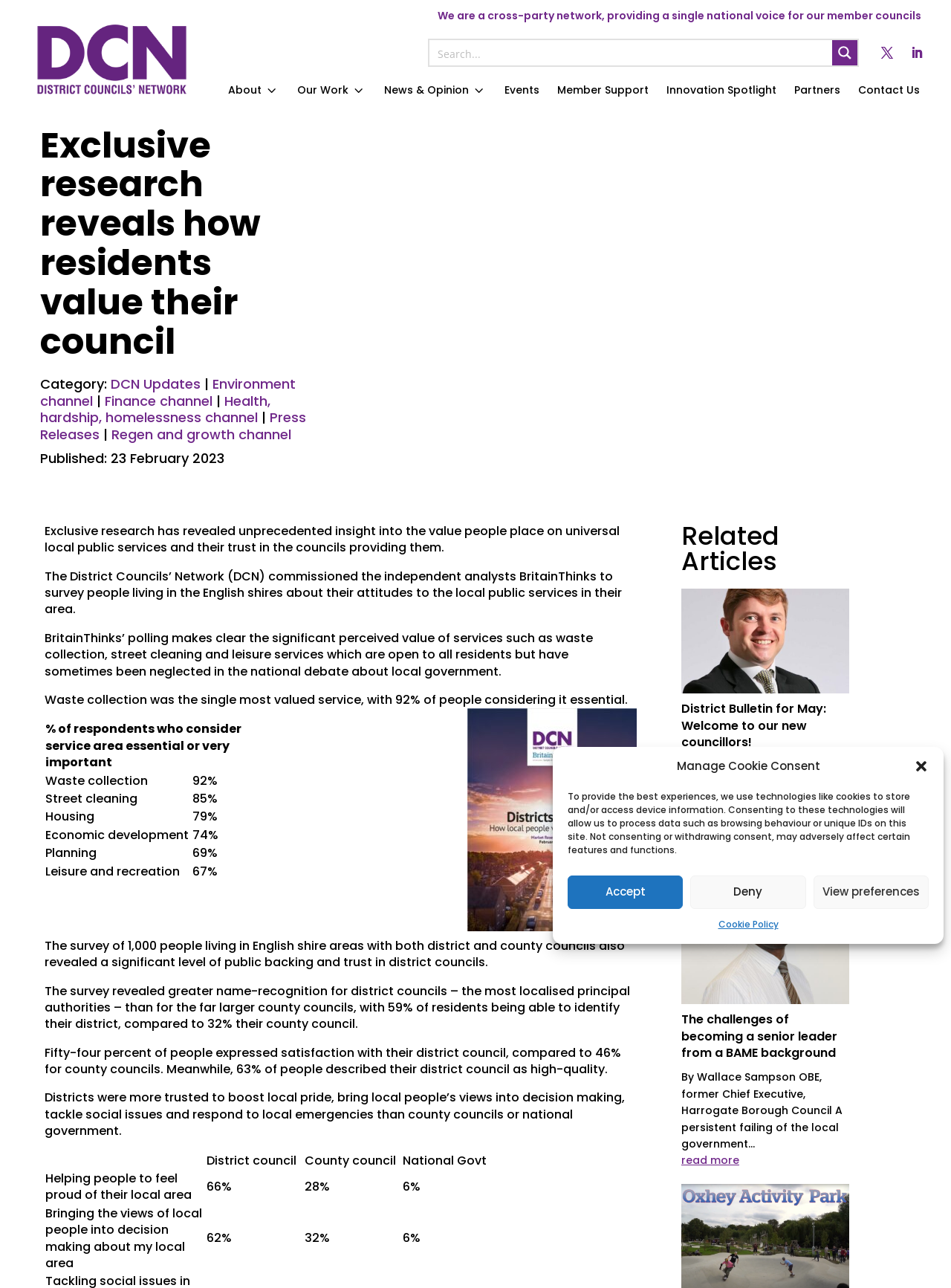Please identify the bounding box coordinates of the element's region that needs to be clicked to fulfill the following instruction: "Search for something". The bounding box coordinates should consist of four float numbers between 0 and 1, i.e., [left, top, right, bottom].

[0.463, 0.031, 0.871, 0.051]